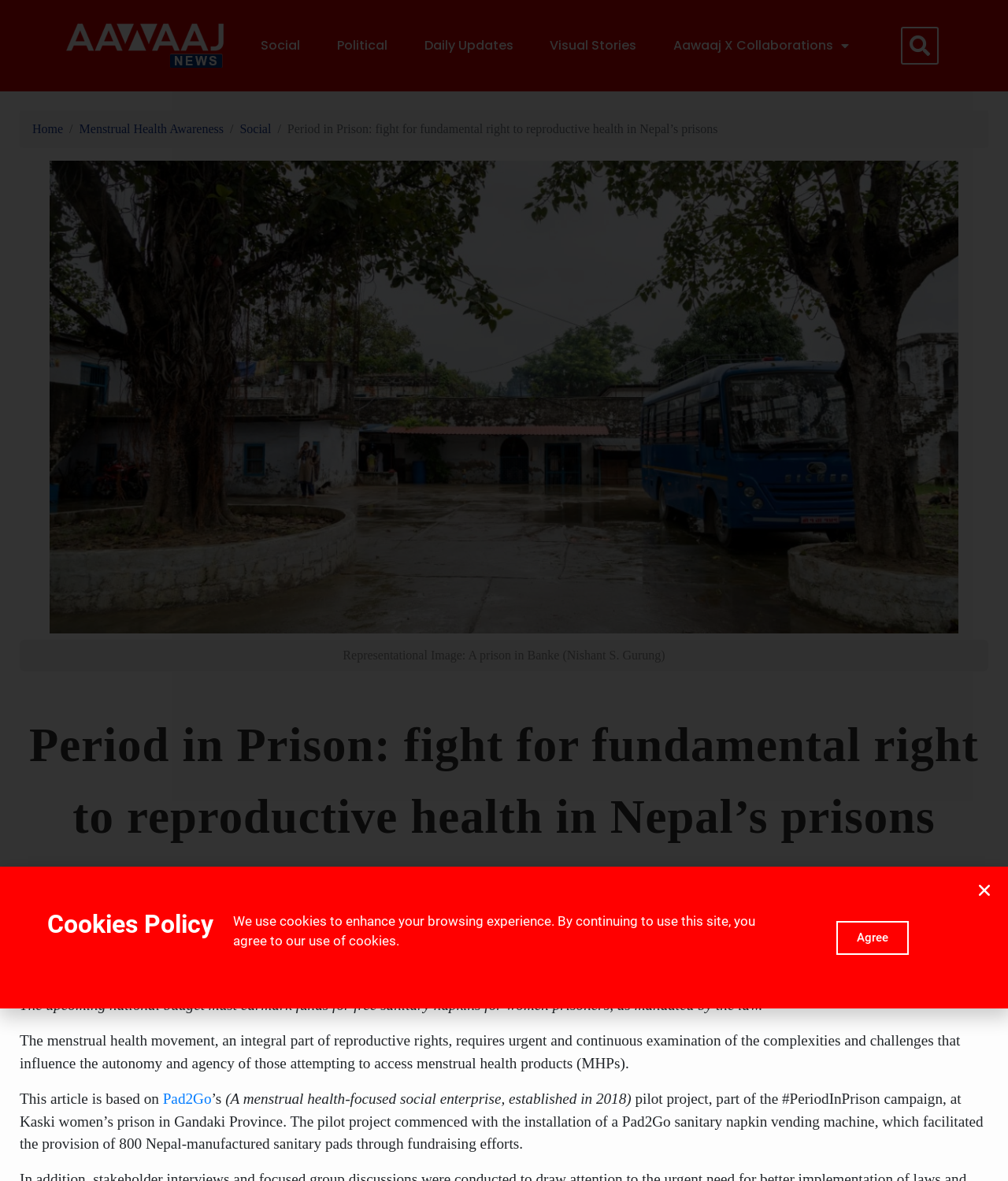Identify the bounding box for the UI element specified in this description: "Social". The coordinates must be four float numbers between 0 and 1, formatted as [left, top, right, bottom].

[0.238, 0.103, 0.269, 0.115]